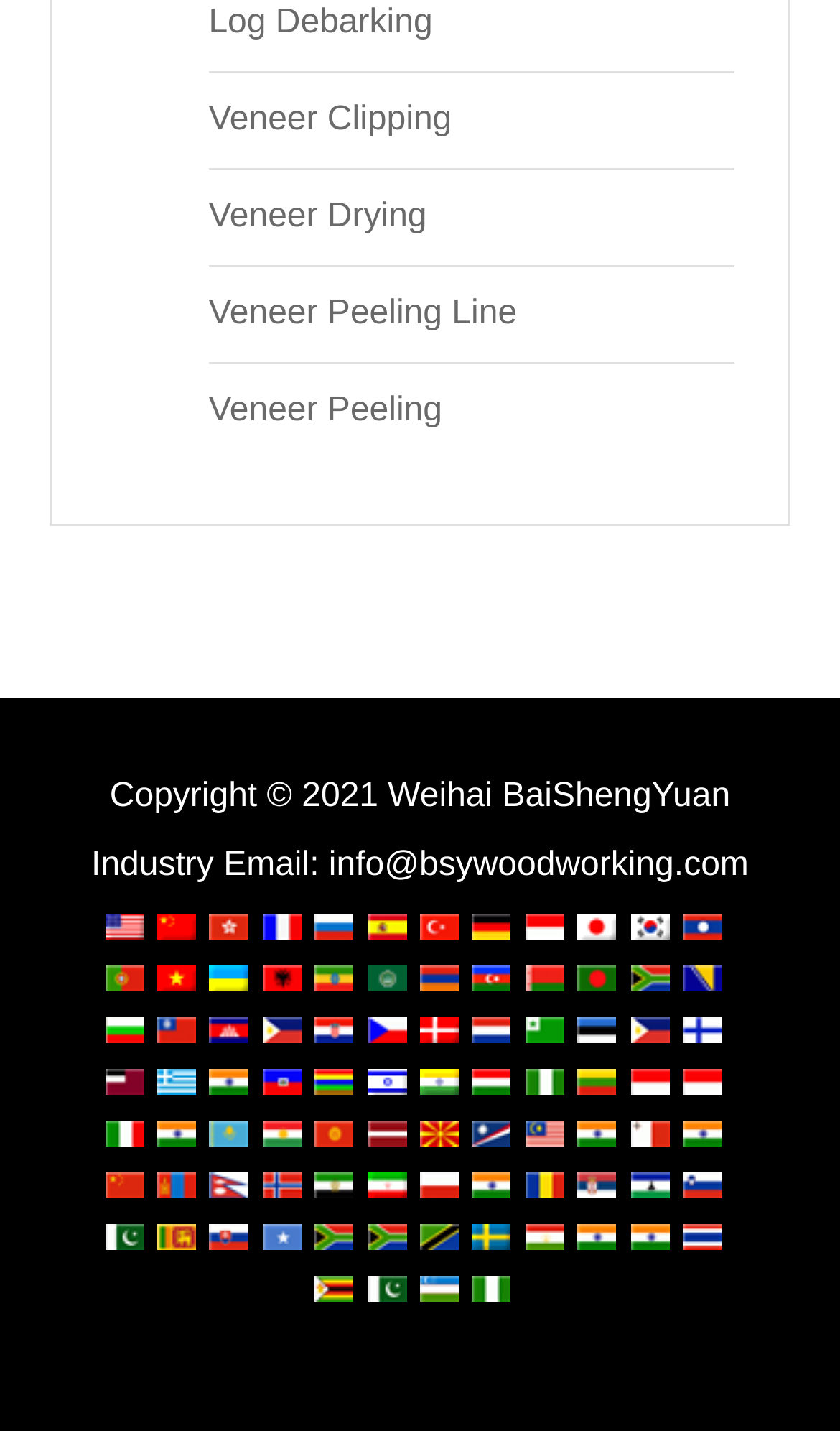Identify the bounding box for the described UI element: "alt="Chinese Simplified" title="Chinese Simplified"".

[0.187, 0.635, 0.233, 0.66]